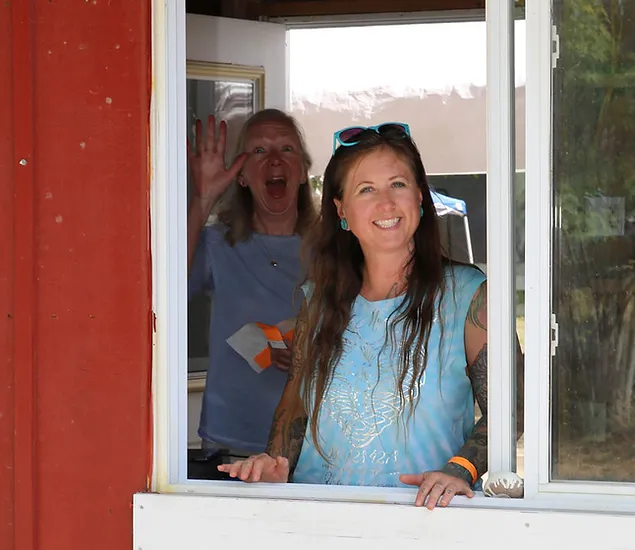Is the woman in the background waving?
Please provide a comprehensive answer based on the details in the screenshot.

According to the caption, the woman behind the woman in the foreground has a 'cheerful smile and raised hand', which implies that she is waving, adding to the overall joyful atmosphere of the scene.